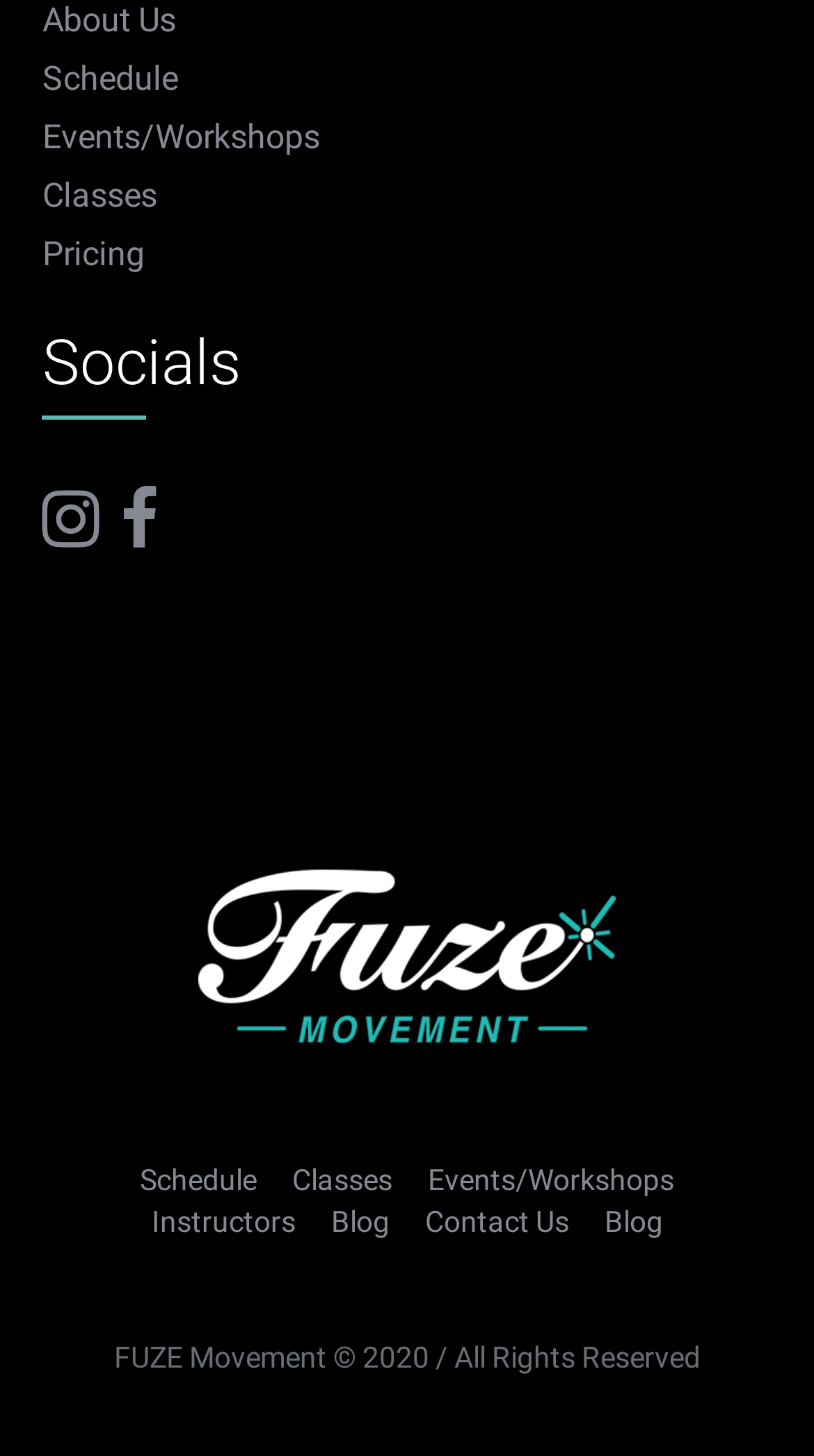Predict the bounding box for the UI component with the following description: "Contact Us".

[0.522, 0.829, 0.699, 0.849]